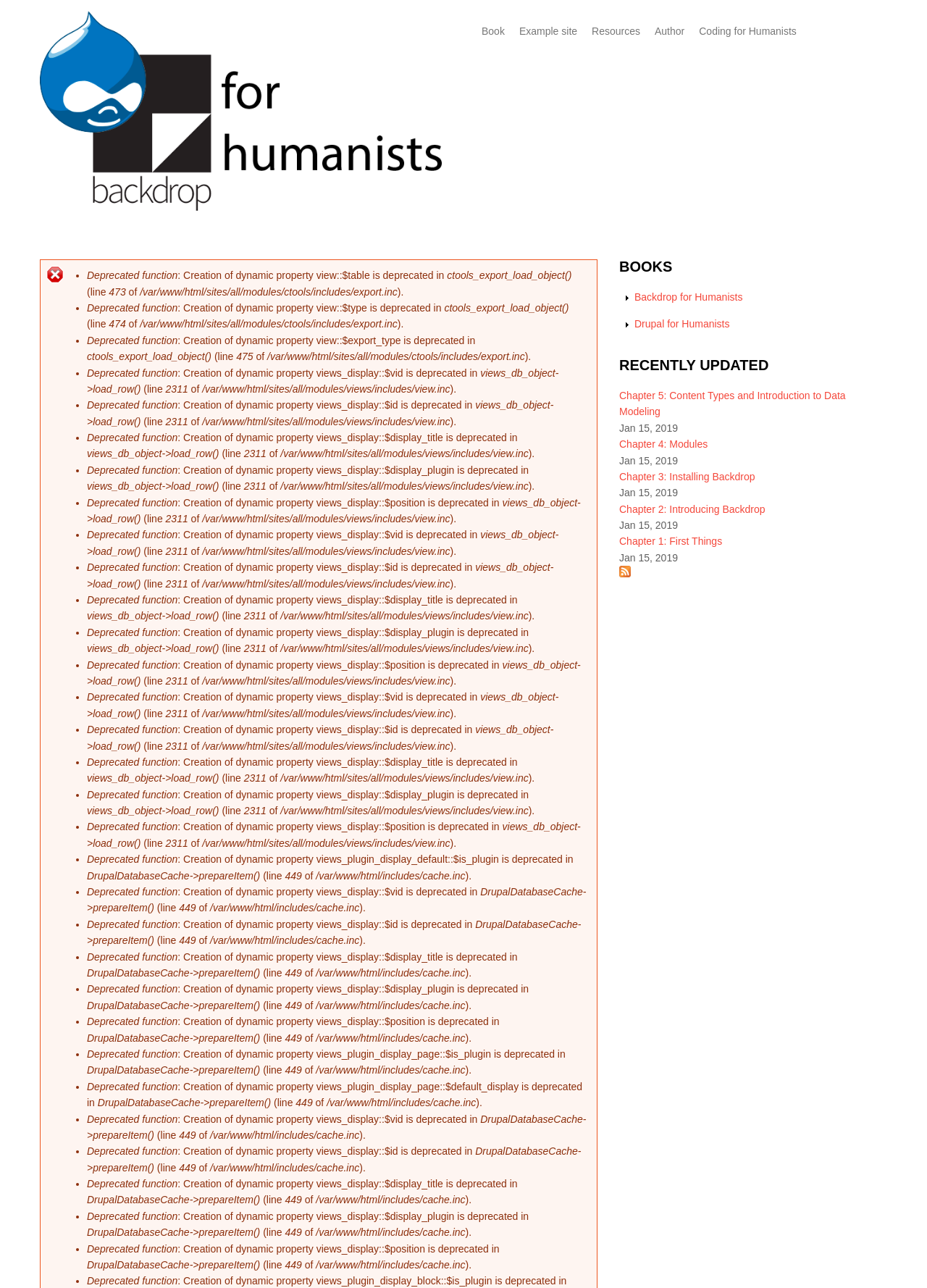Please locate the bounding box coordinates of the region I need to click to follow this instruction: "Click the 'Home' link".

[0.043, 0.156, 0.477, 0.165]